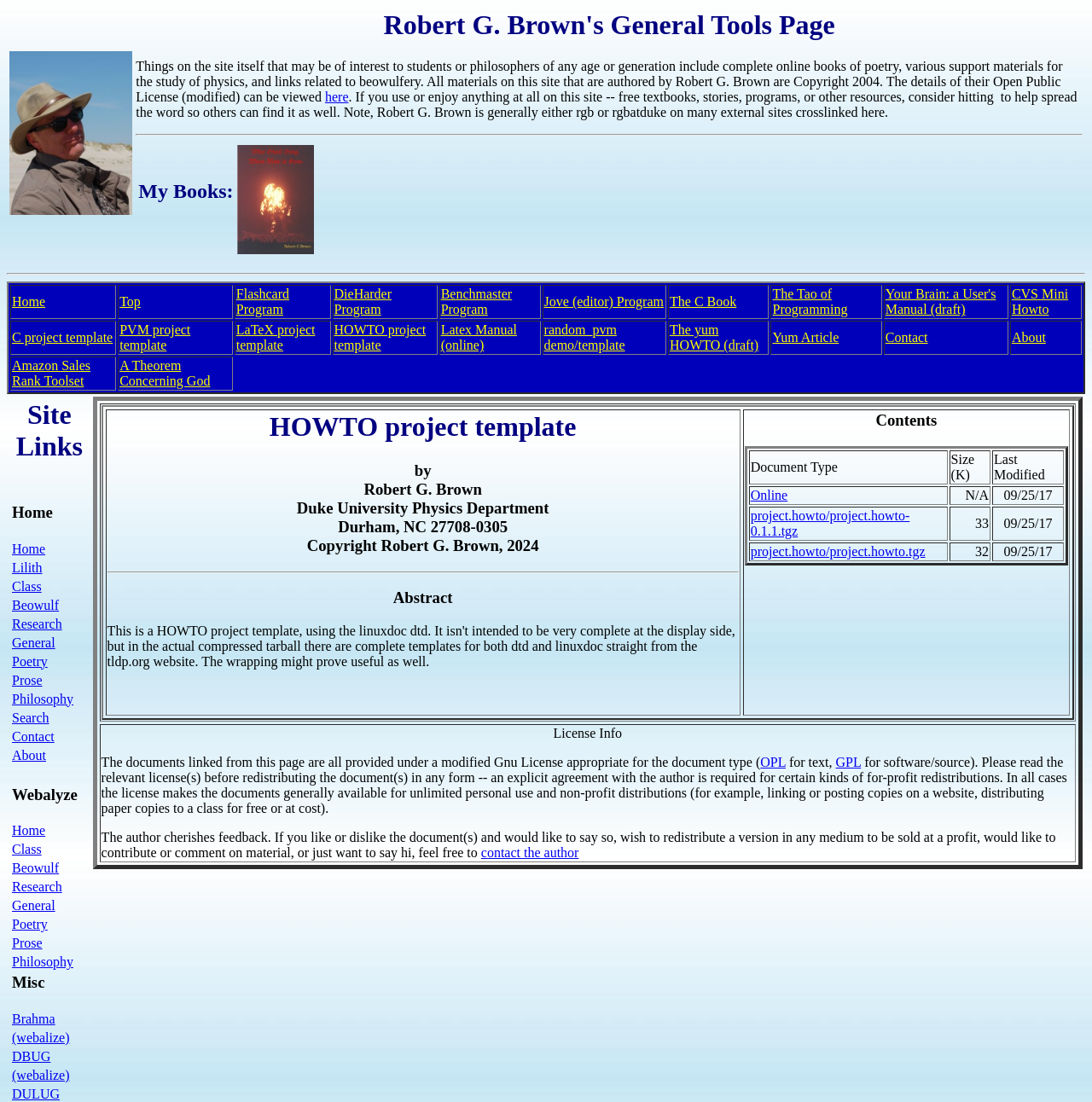Describe all the key features and sections of the webpage thoroughly.

The webpage is titled "Robert G. Brown's General Tools Page" and features a layout with multiple sections. At the top, there is a table with two columns, where the first column contains an image, and the second column has a heading with the same title as the webpage, followed by a paragraph of text describing the content of the site. The text mentions that the site includes online books of poetry, support materials for physics, and links related to Beowulfery, all of which are copyrighted by Robert G. Brown.

Below this table, there is a horizontal separator, followed by another table with multiple rows and columns. This table appears to be a navigation menu, with each cell containing a link to a different resource or tool. The links are organized into categories, with the first row containing links to general resources such as "Home", "Top", and "My Books", and subsequent rows containing links to more specific tools and projects, such as "Flashcard Program", "DieHarder Program", and "The C Book".

There are 10 rows in total, with each row containing between 2 and 10 links. The links are arranged in a grid-like pattern, with some cells containing multiple links. The table takes up most of the page, with a small section at the bottom containing a few more links and a heading titled "Site Links".